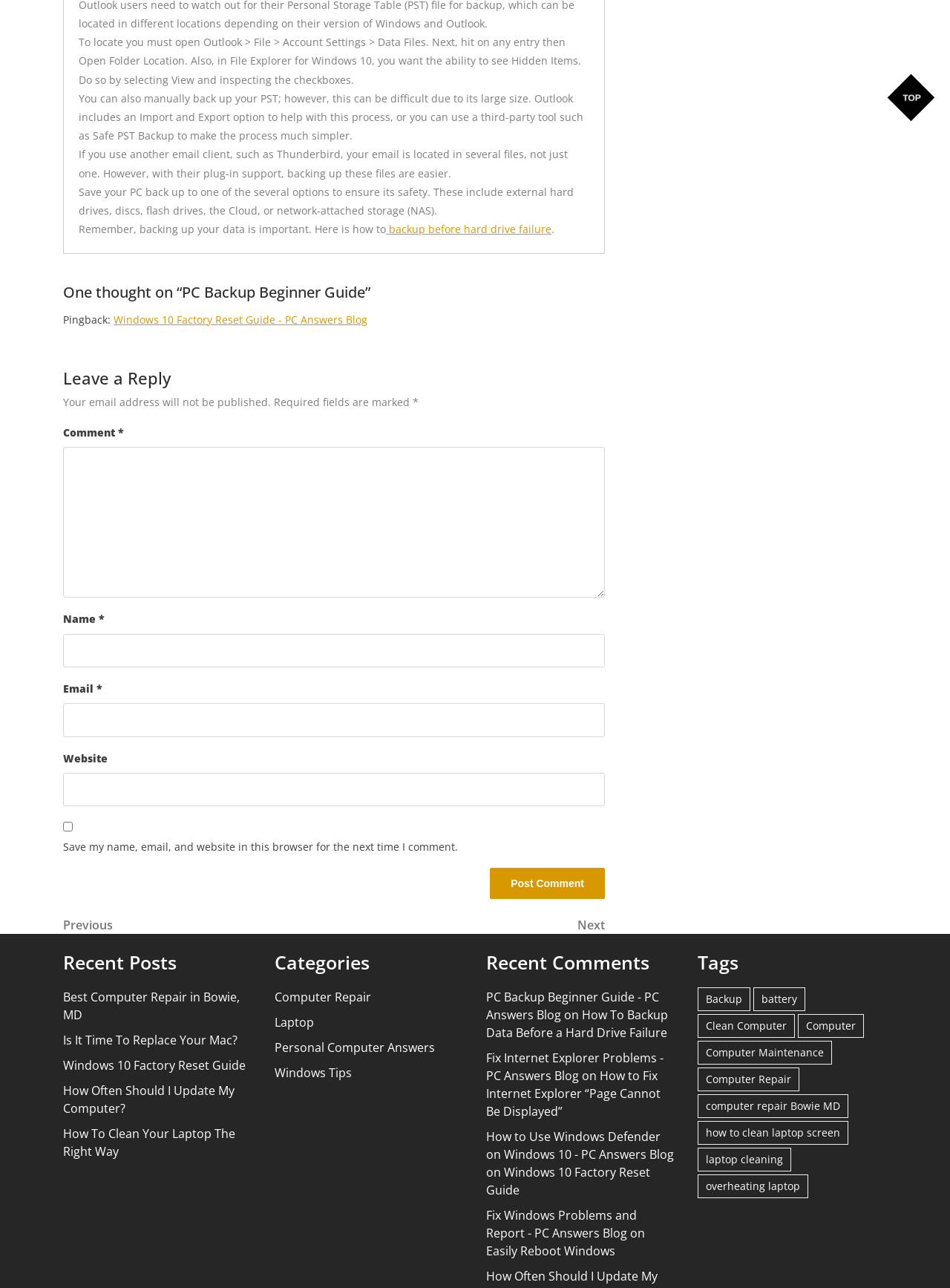Please specify the bounding box coordinates of the area that should be clicked to accomplish the following instruction: "Click on the 'Previous Post' link". The coordinates should consist of four float numbers between 0 and 1, i.e., [left, top, right, bottom].

[0.066, 0.711, 0.352, 0.725]